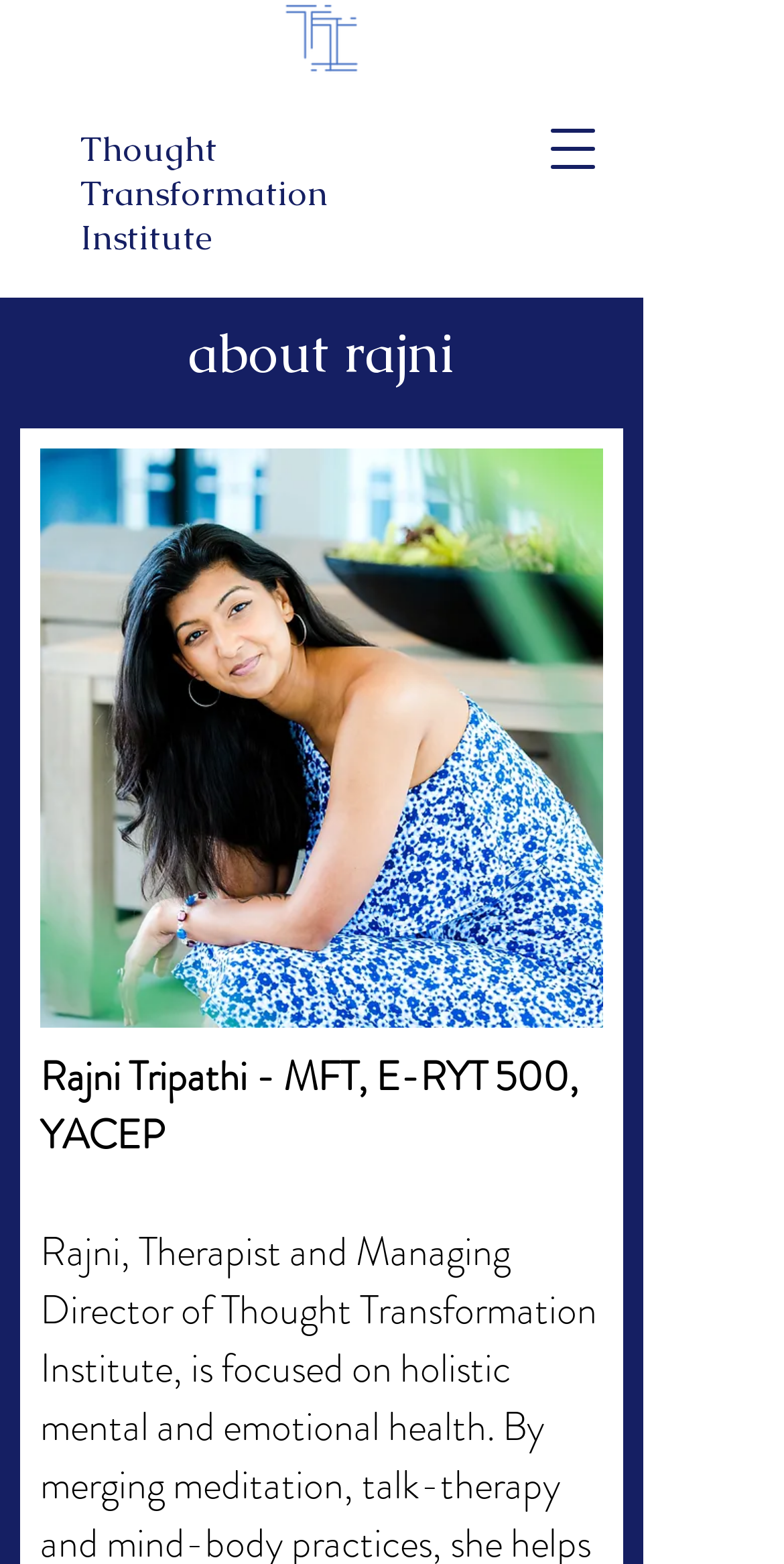Please find and report the primary heading text from the webpage.

Rajni is available for 1:1 therapeutic coaching as well as private meditation sessions, on a limited basis throughout the year.

Her 1:1 coaching sessions are specialized and include biofeedback technology, personality mapping, personalized meditations, and cognitive behavioral therapy, to help treat and assist women on their journey through:

- chronic anxiety
- depression
- life transitions such as death and divorce
- phase transitions such as career shifts and new empty nesters

Email info [AT] ttinst.co, to inquire about openings for private 1:1 meditation sessions and/or therapy sessions